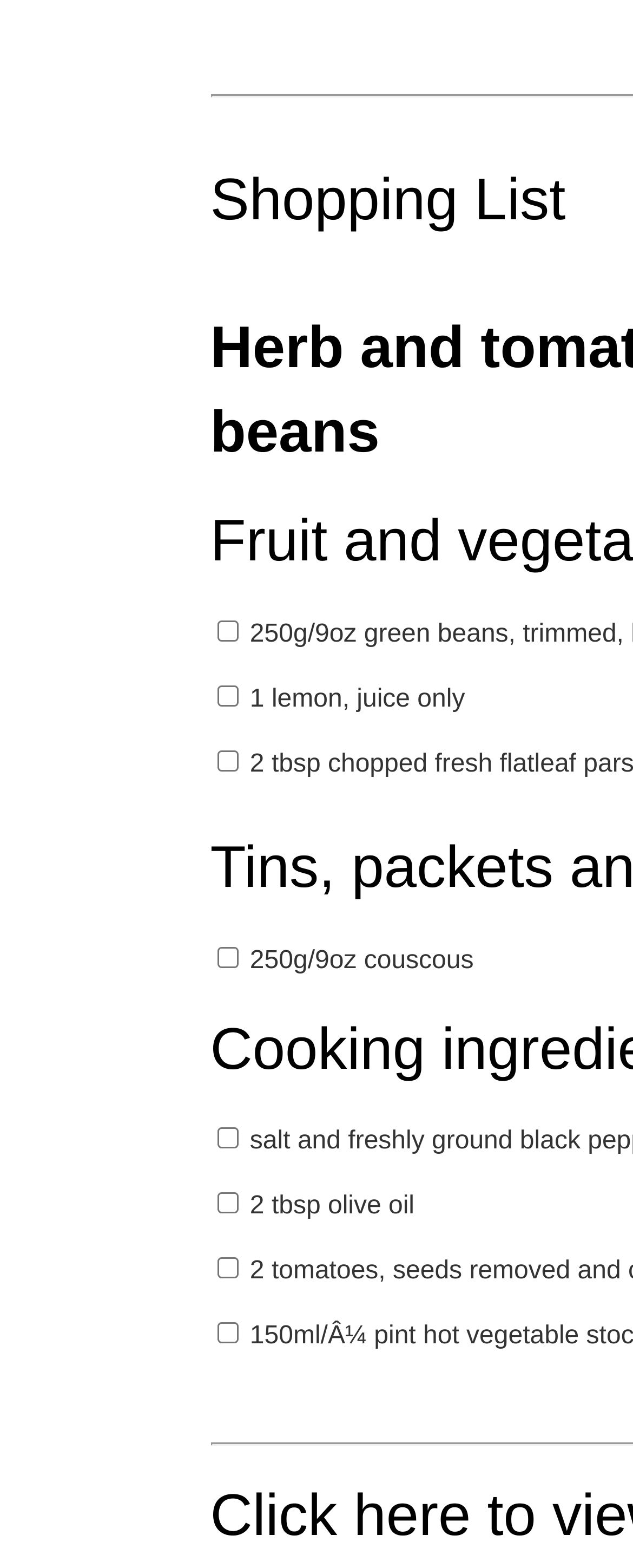Please mark the clickable region by giving the bounding box coordinates needed to complete this instruction: "Select 250g/9oz couscous".

[0.342, 0.604, 0.376, 0.617]